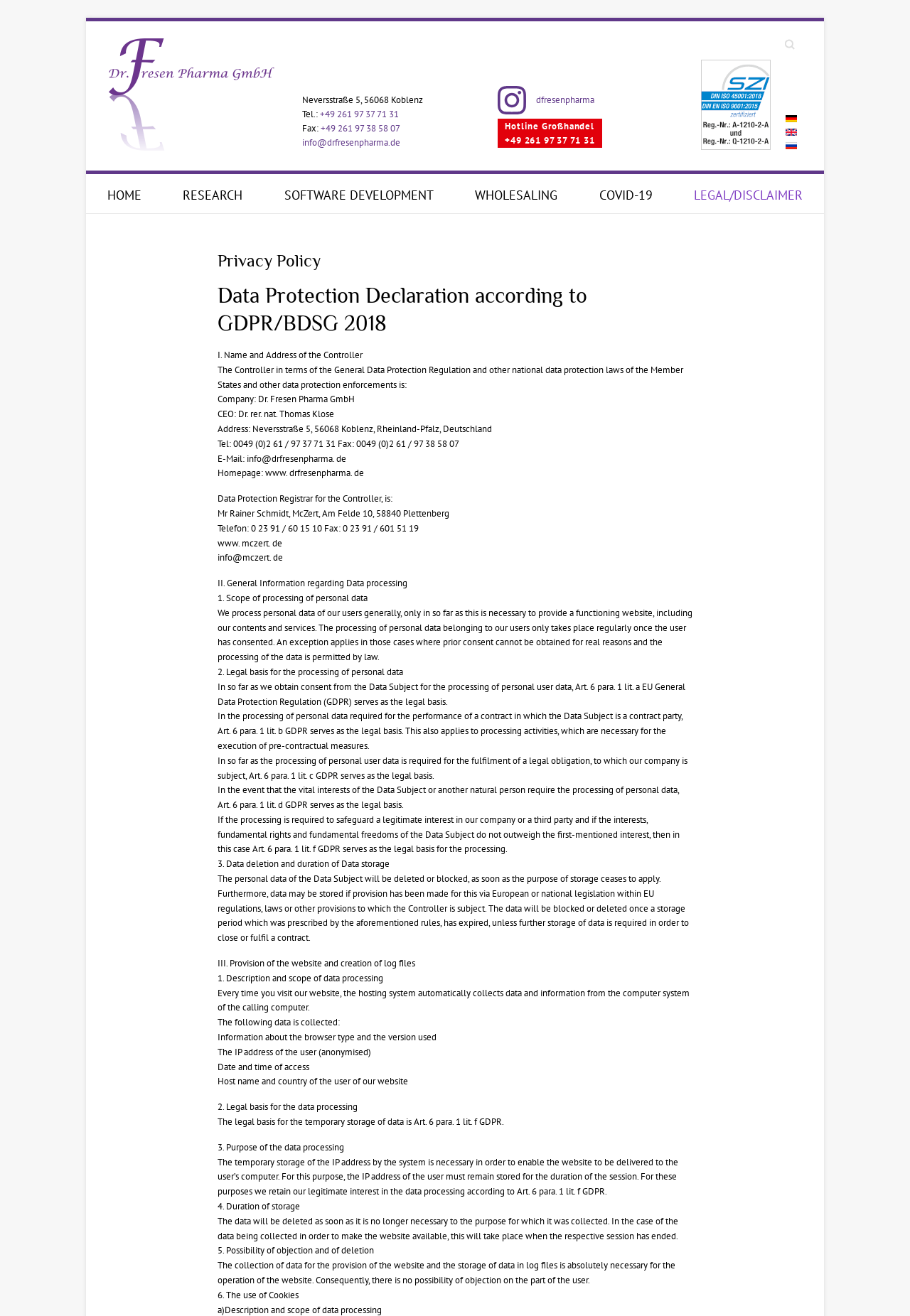Bounding box coordinates are to be given in the format (top-left x, top-left y, bottom-right x, bottom-right y). All values must be floating point numbers between 0 and 1. Provide the bounding box coordinate for the UI element described as: parent_node: Search name="s" placeholder="Search"

[0.855, 0.026, 0.882, 0.042]